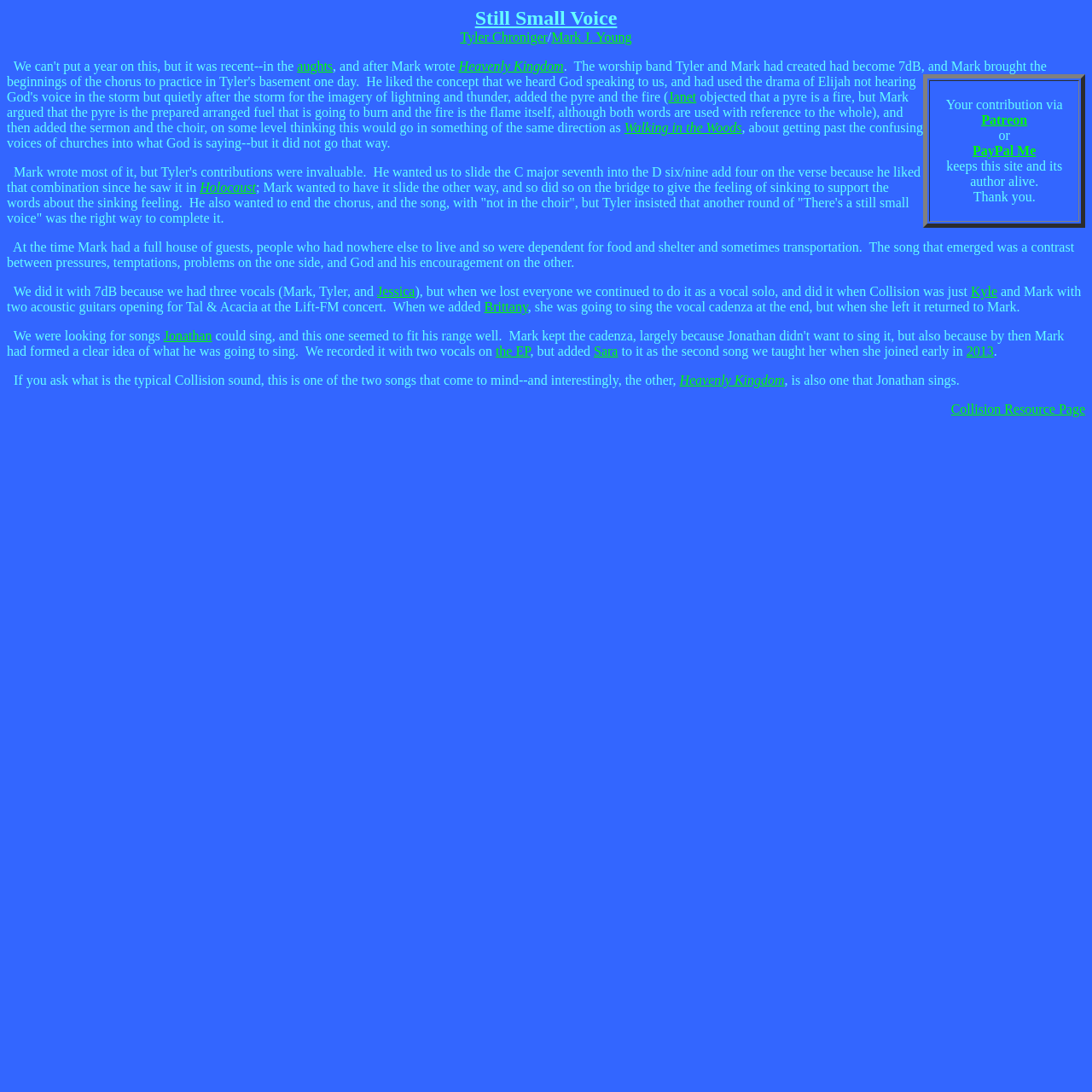Respond to the following question with a brief word or phrase:
What is the purpose of the contribution via Patreon or PayPal Me?

To keep the site and its author alive